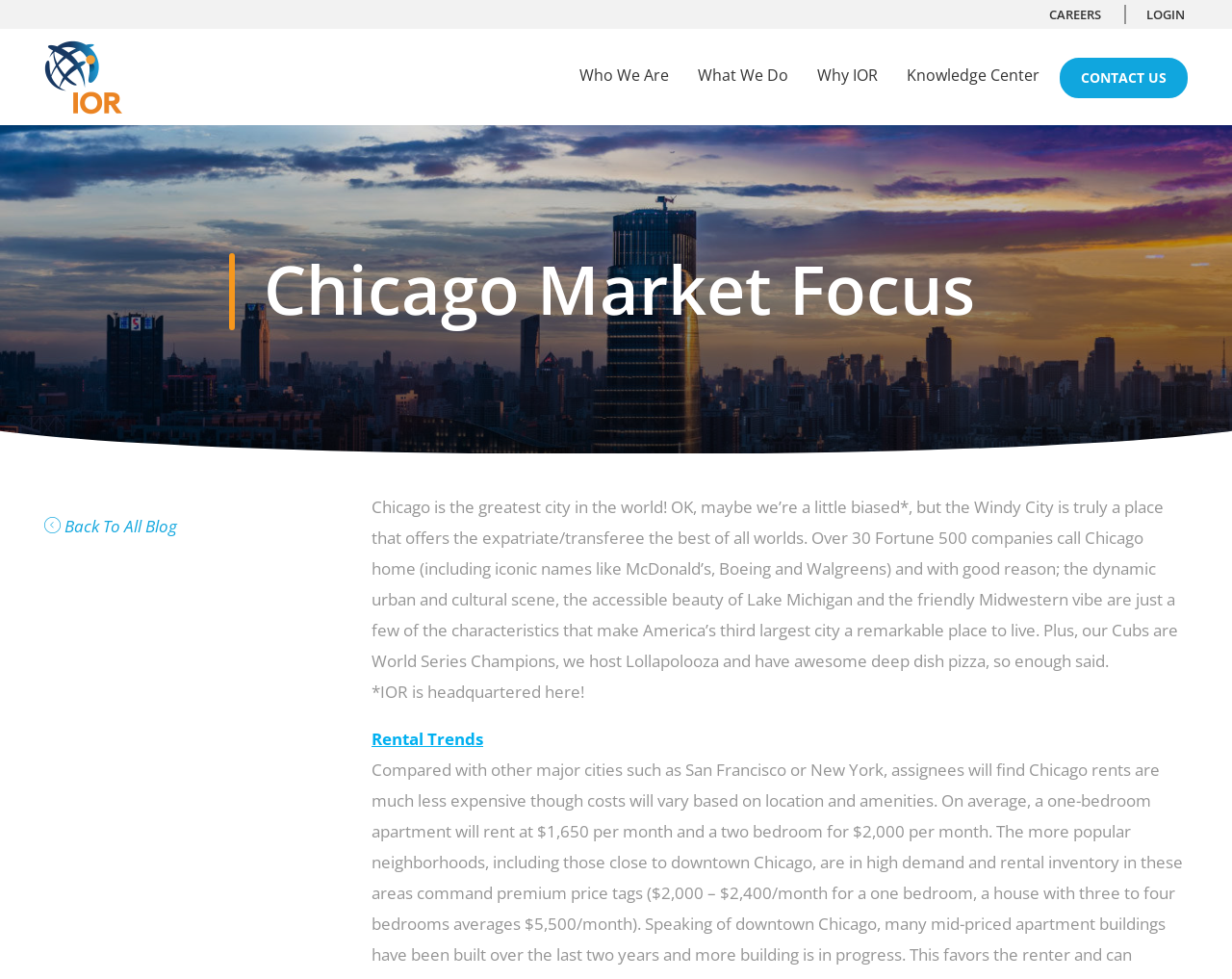Please provide a brief answer to the following inquiry using a single word or phrase:
What is the name of the city being described?

Chicago